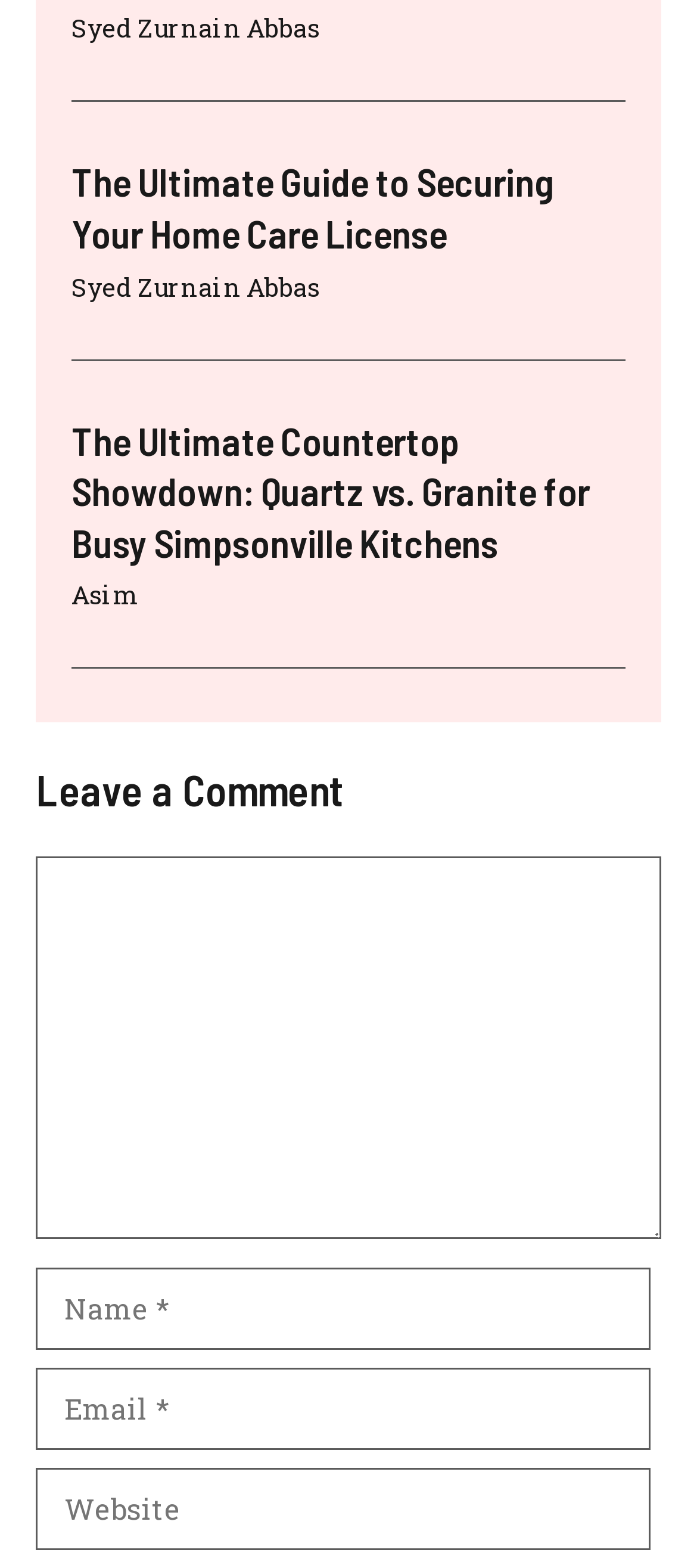Determine the bounding box coordinates of the section I need to click to execute the following instruction: "Read the article about home care license". Provide the coordinates as four float numbers between 0 and 1, i.e., [left, top, right, bottom].

[0.103, 0.101, 0.795, 0.163]